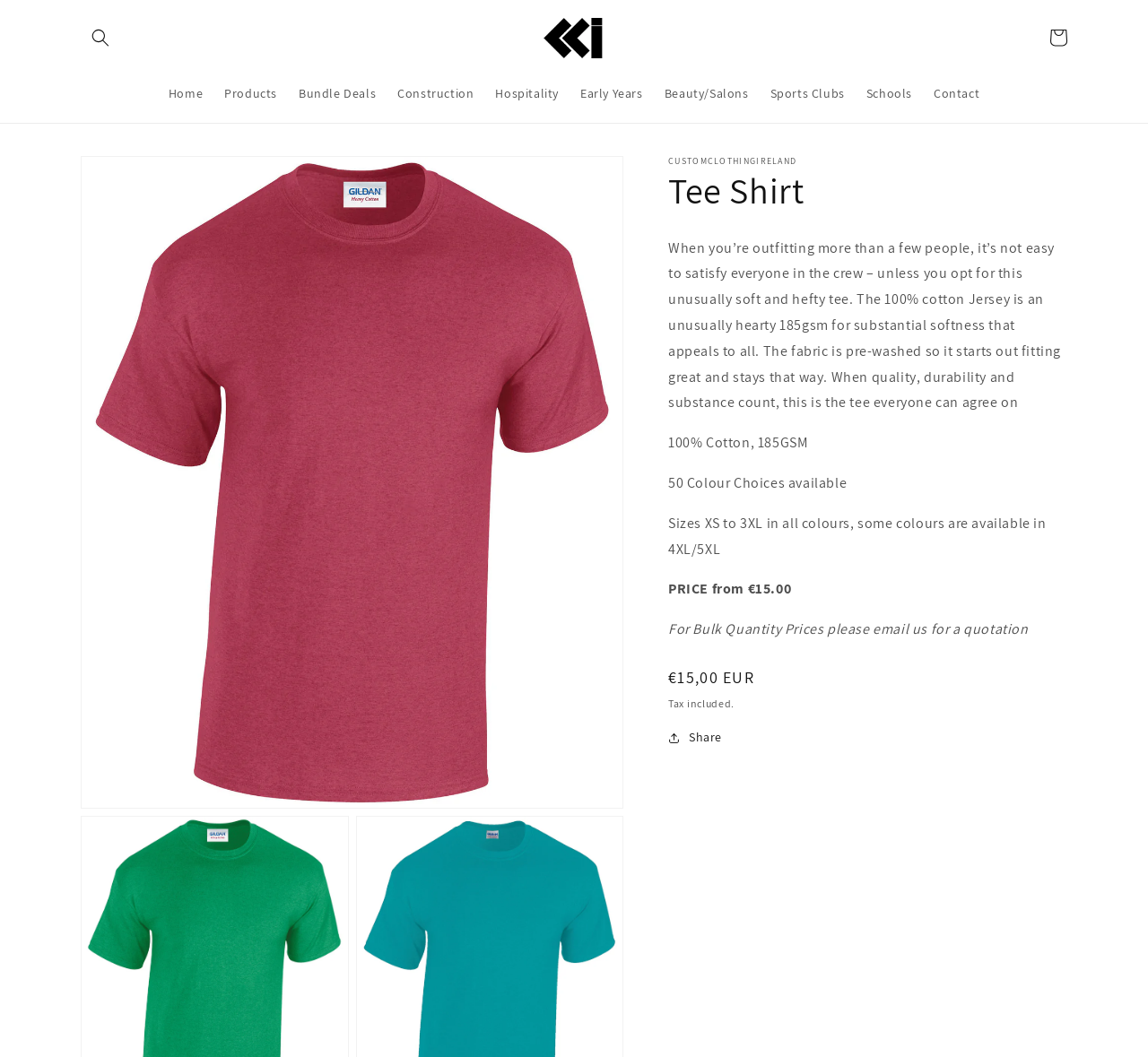What is the material of the product?
Provide a comprehensive and detailed answer to the question.

I found the material of the product by examining the StaticText element with the text '100% Cotton, 185GSM' located at [0.582, 0.41, 0.704, 0.428]. This element is a StaticText, indicating that it is a text element, and its text content is '100% Cotton, 185GSM', which suggests that the material of the product is 100% cotton.